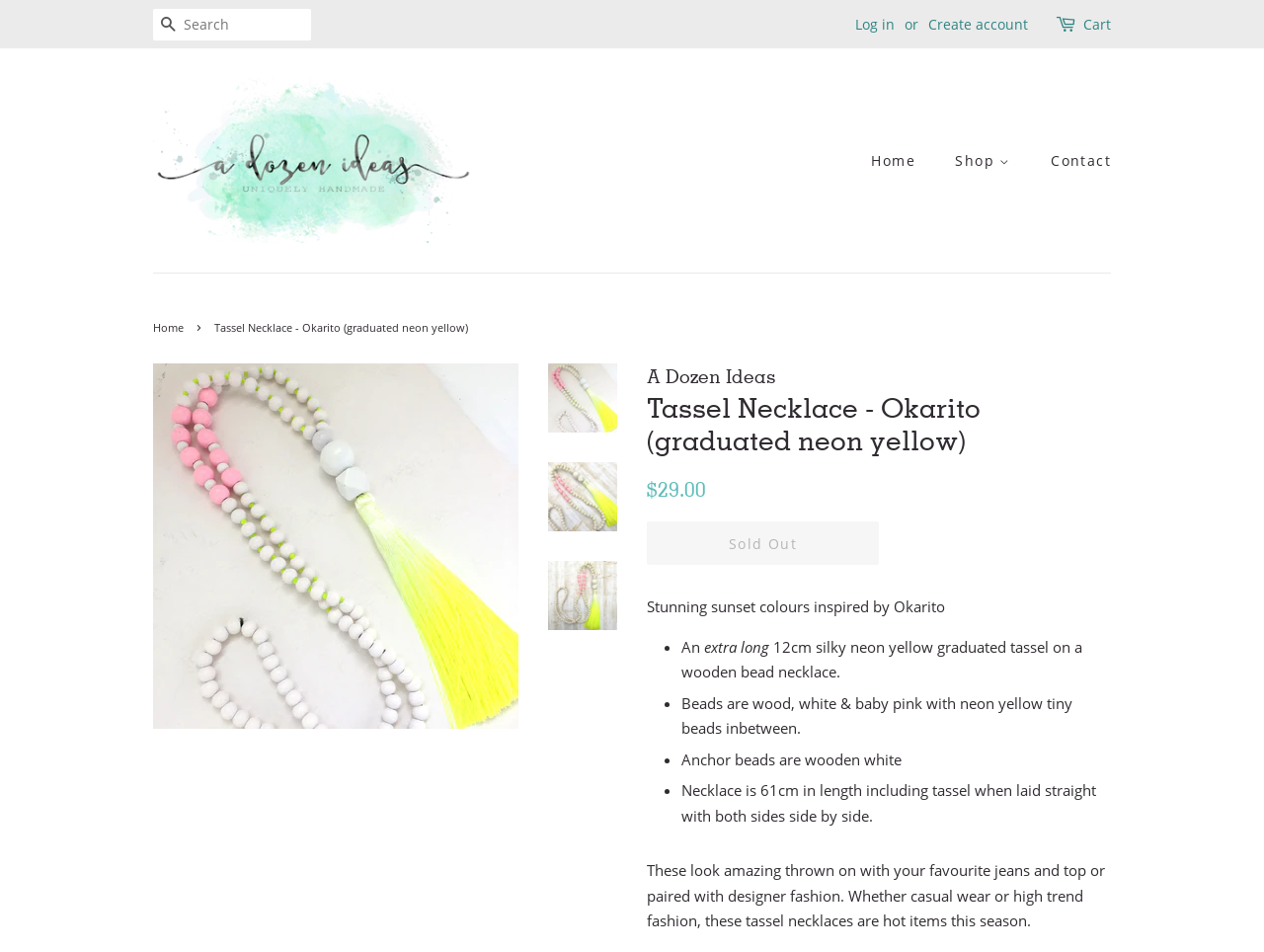Determine the bounding box coordinates of the target area to click to execute the following instruction: "Contact us."

[0.82, 0.149, 0.879, 0.188]